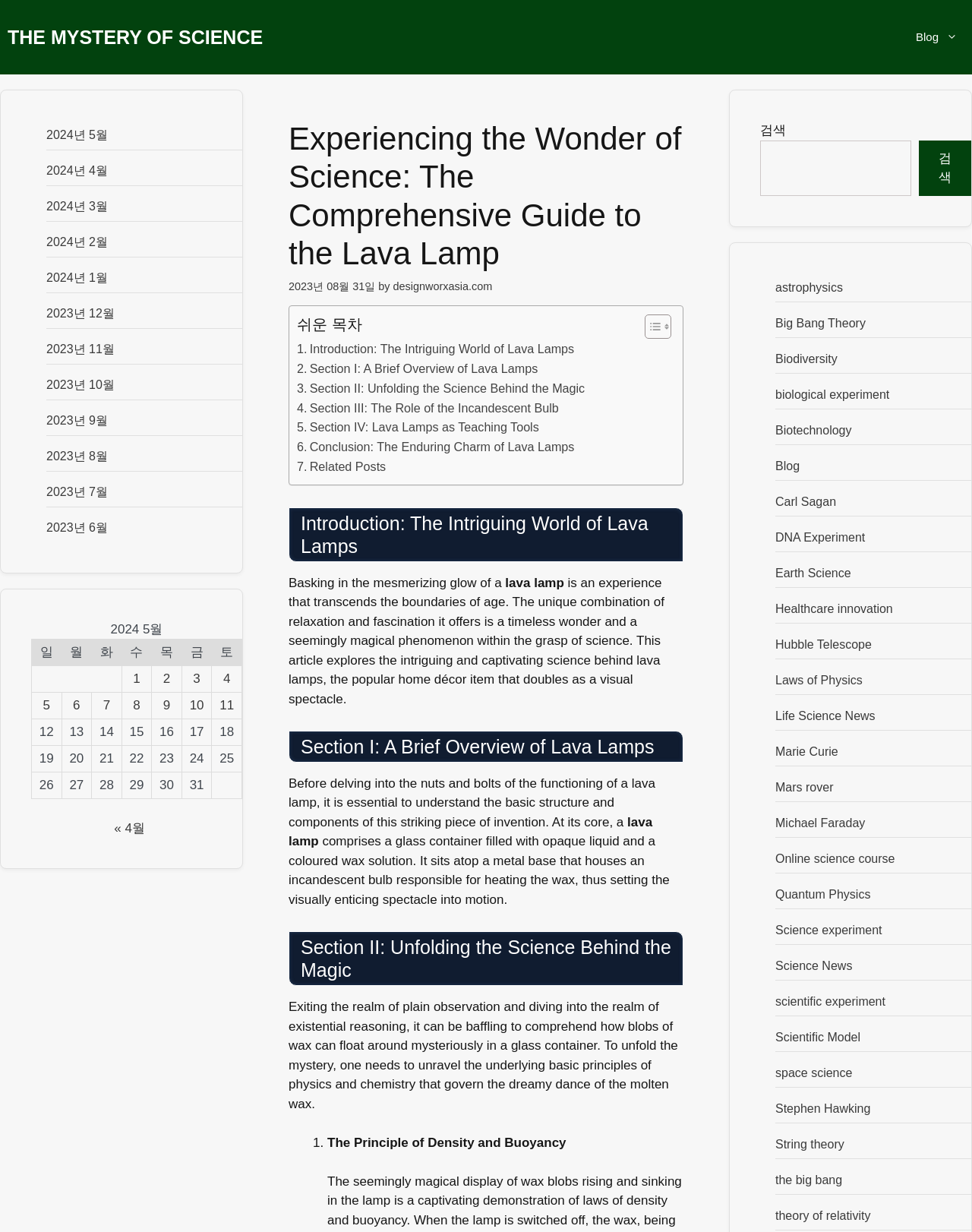What is the title of the article?
Based on the visual details in the image, please answer the question thoroughly.

The title of the article can be found in the heading element with the text 'Experiencing the Wonder of Science: The Comprehensive Guide to the Lava Lamp' which is located at the top of the webpage.